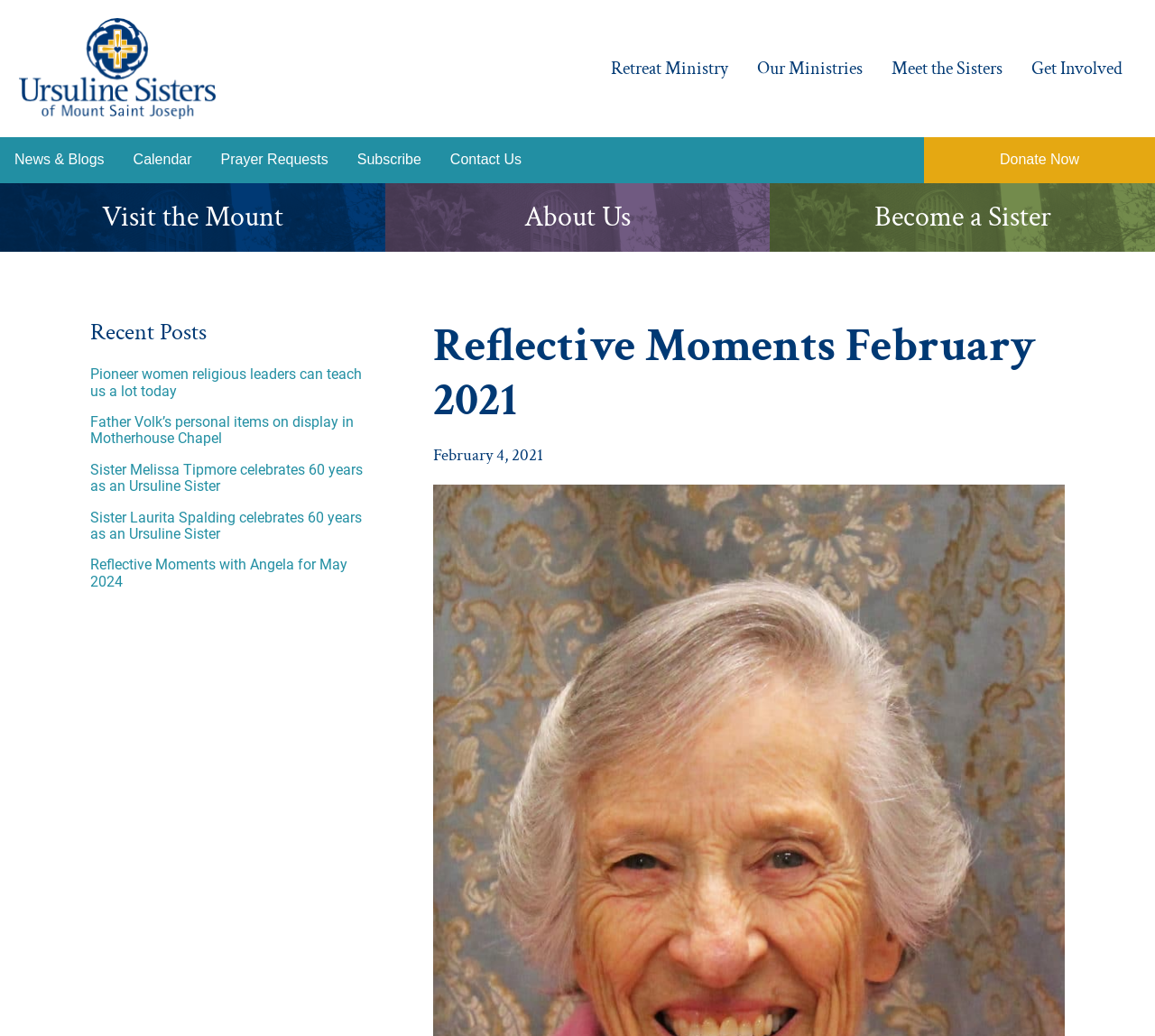Please identify the bounding box coordinates of the element's region that I should click in order to complete the following instruction: "Read about Sister Melissa Tipmore". The bounding box coordinates consist of four float numbers between 0 and 1, i.e., [left, top, right, bottom].

[0.078, 0.445, 0.314, 0.477]